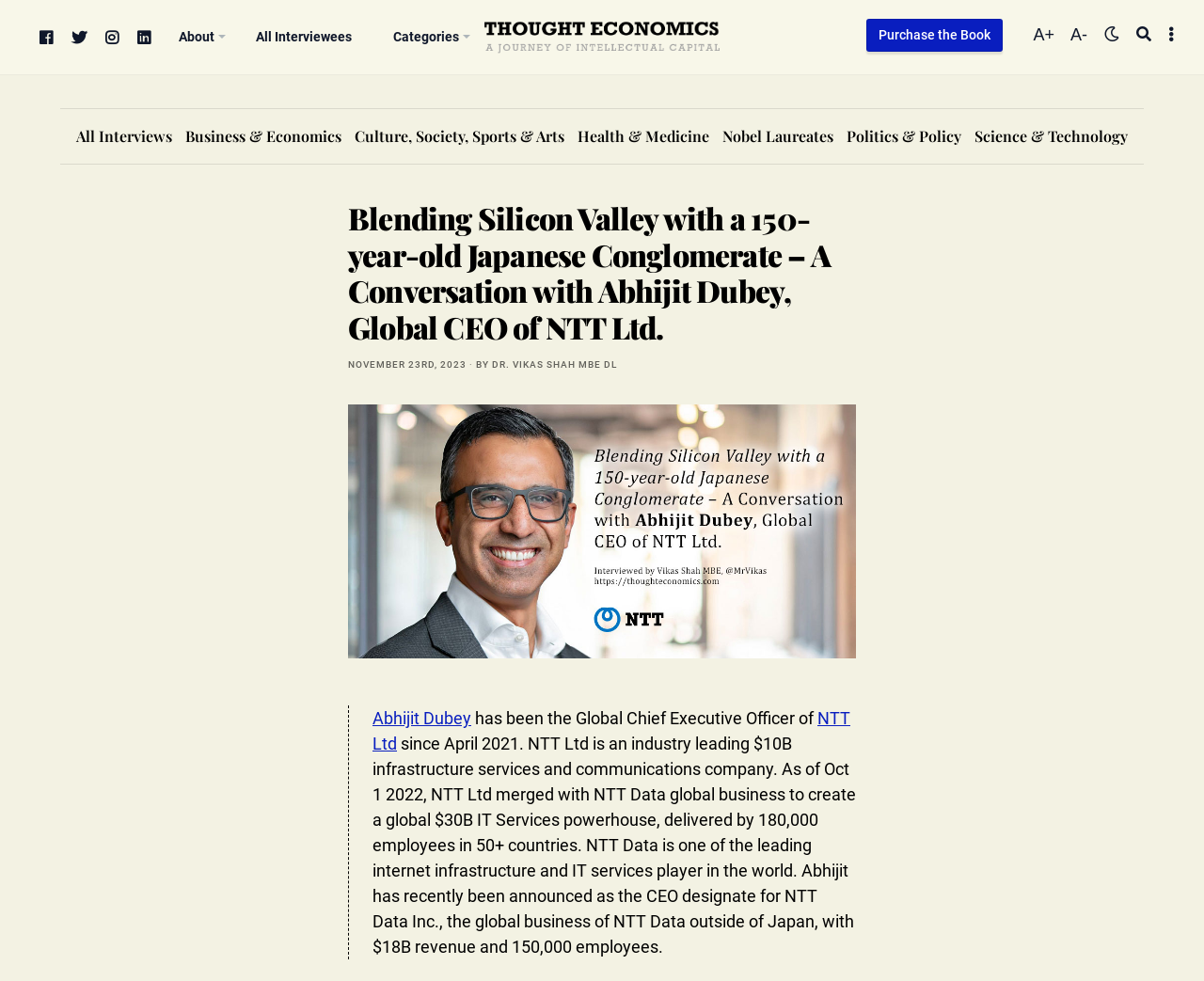Construct a thorough caption encompassing all aspects of the webpage.

The webpage is an article featuring an interview with Abhijit Dubey, the Global CEO of NTT Ltd. At the top of the page, there is a progress bar and three images of the "Thought Economics" logo, aligned horizontally. Below the logos, there is a heading that describes the website's purpose, "Dr. Vikas Shah MBE DL Interviews the world's leading thinkers, and the people shaping the century."

On the top right corner, there are several links, including "Open Sidebar", "Search", "Toggle Contrast", and font size adjustment options. Below these links, there is a call-to-action button "Purchase the Book". On the top left corner, there are social media links to Facebook, Twitter, Instagram, and LinkedIn.

The main content of the page is an interview with Abhijit Dubey, which is divided into sections. The title of the interview, "Blending Silicon Valley with a 150-year-old Japanese Conglomerate – A Conversation with Abhijit Dubey, Global CEO of NTT Ltd.", is displayed prominently. Below the title, there is a link to the publication date, "NOVEMBER 23RD, 2023", followed by the author's name, "BY DR. VIKAS SHAH MBE DL". 

To the right of the title, there is an image related to the interview. The main content of the interview is a block of text that describes Abhijit Dubey's role as the Global CEO of NTT Ltd, including his background and the company's details. There are also links to Abhijit Dubey's name and NTT Ltd within the text.

On the left side of the page, there is a menu with links to various categories, including "All Interviews", "Business & Economics", "Culture, Society, Sports & Arts", and more.